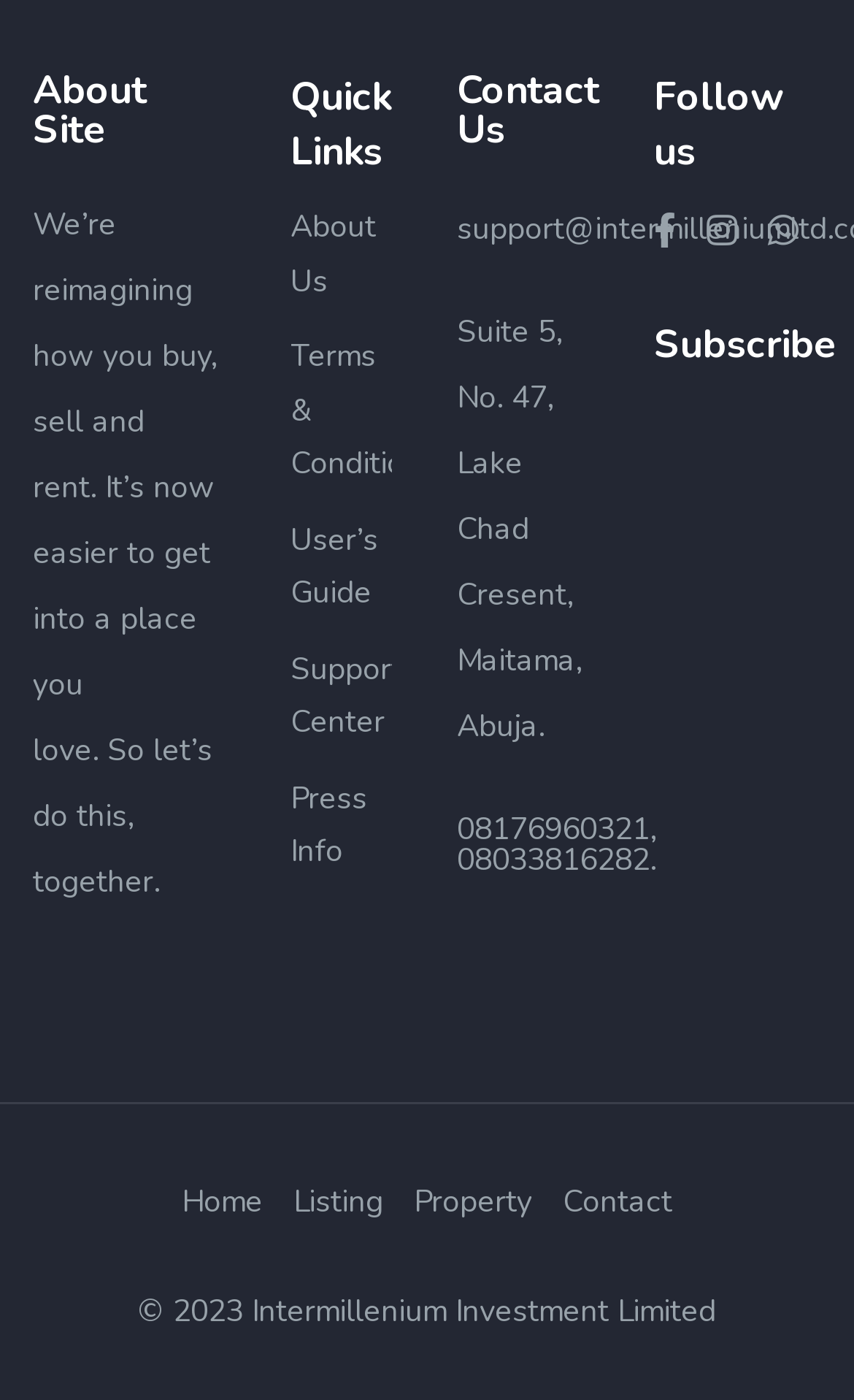Using floating point numbers between 0 and 1, provide the bounding box coordinates in the format (top-left x, top-left y, bottom-right x, bottom-right y). Locate the UI element described here: Privacy Policy

None